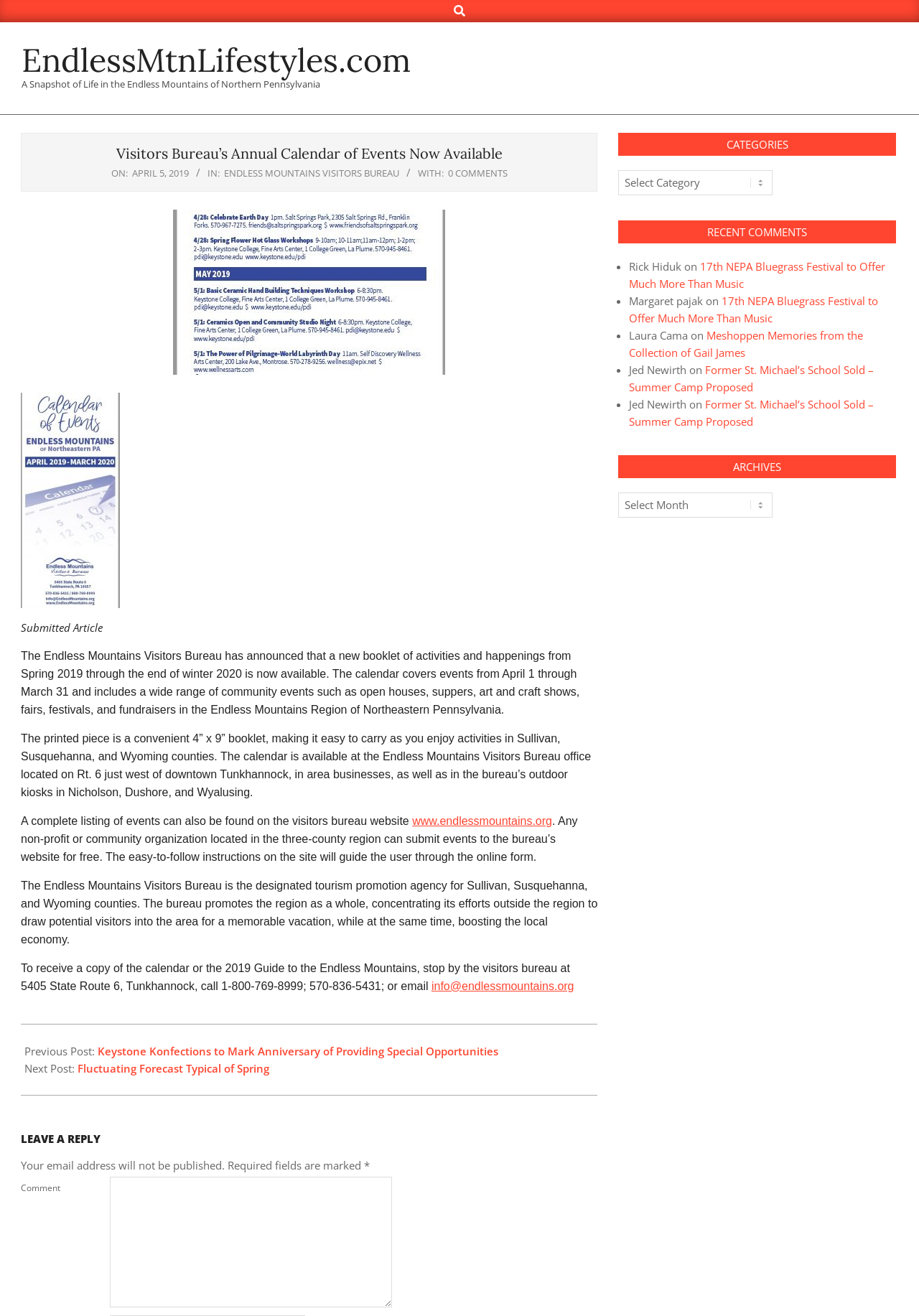Pinpoint the bounding box coordinates of the element to be clicked to execute the instruction: "Leave a reply".

[0.023, 0.86, 0.65, 0.871]